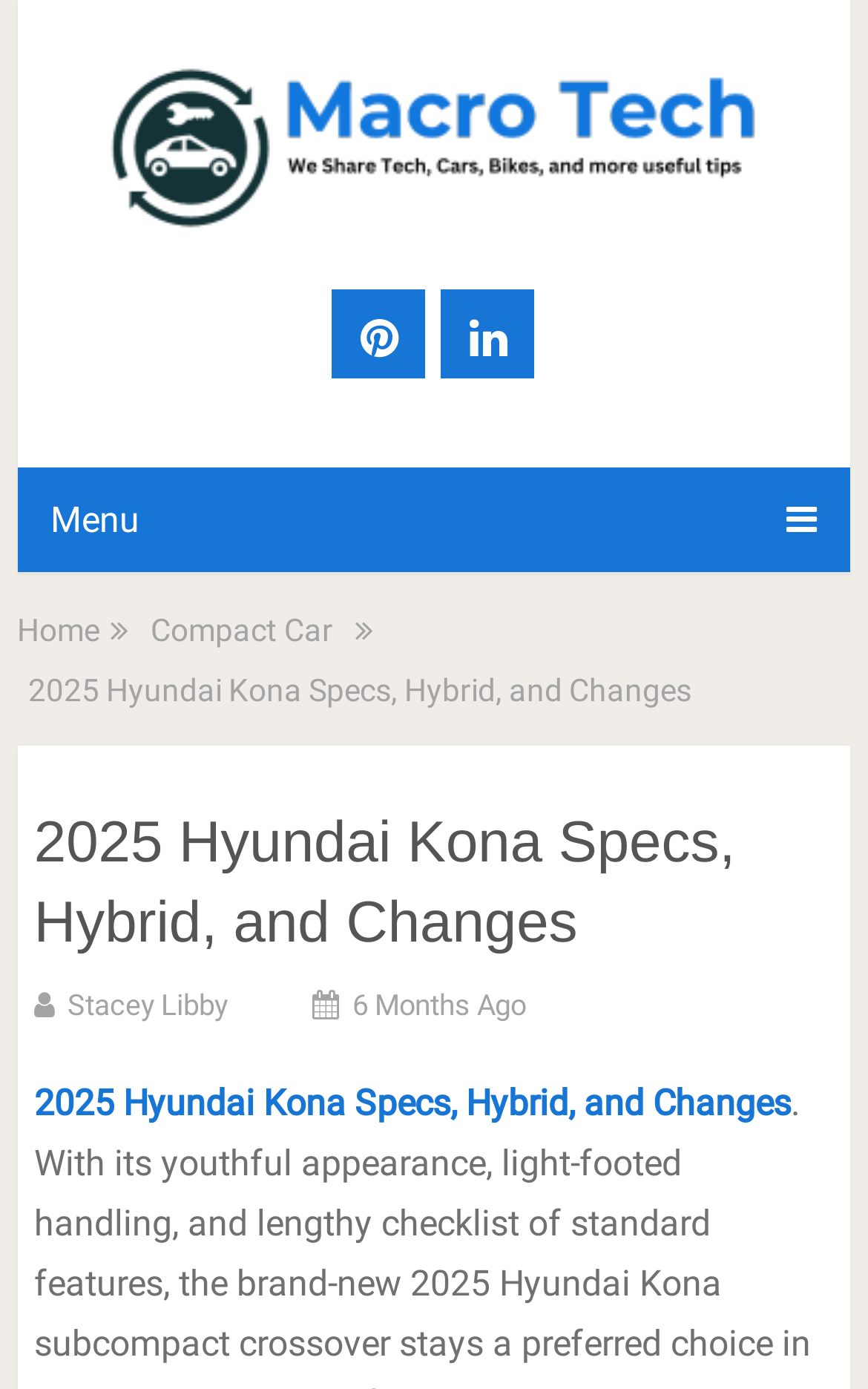Please provide the bounding box coordinate of the region that matches the element description: Home. Coordinates should be in the format (top-left x, top-left y, bottom-right x, bottom-right y) and all values should be between 0 and 1.

[0.02, 0.441, 0.115, 0.466]